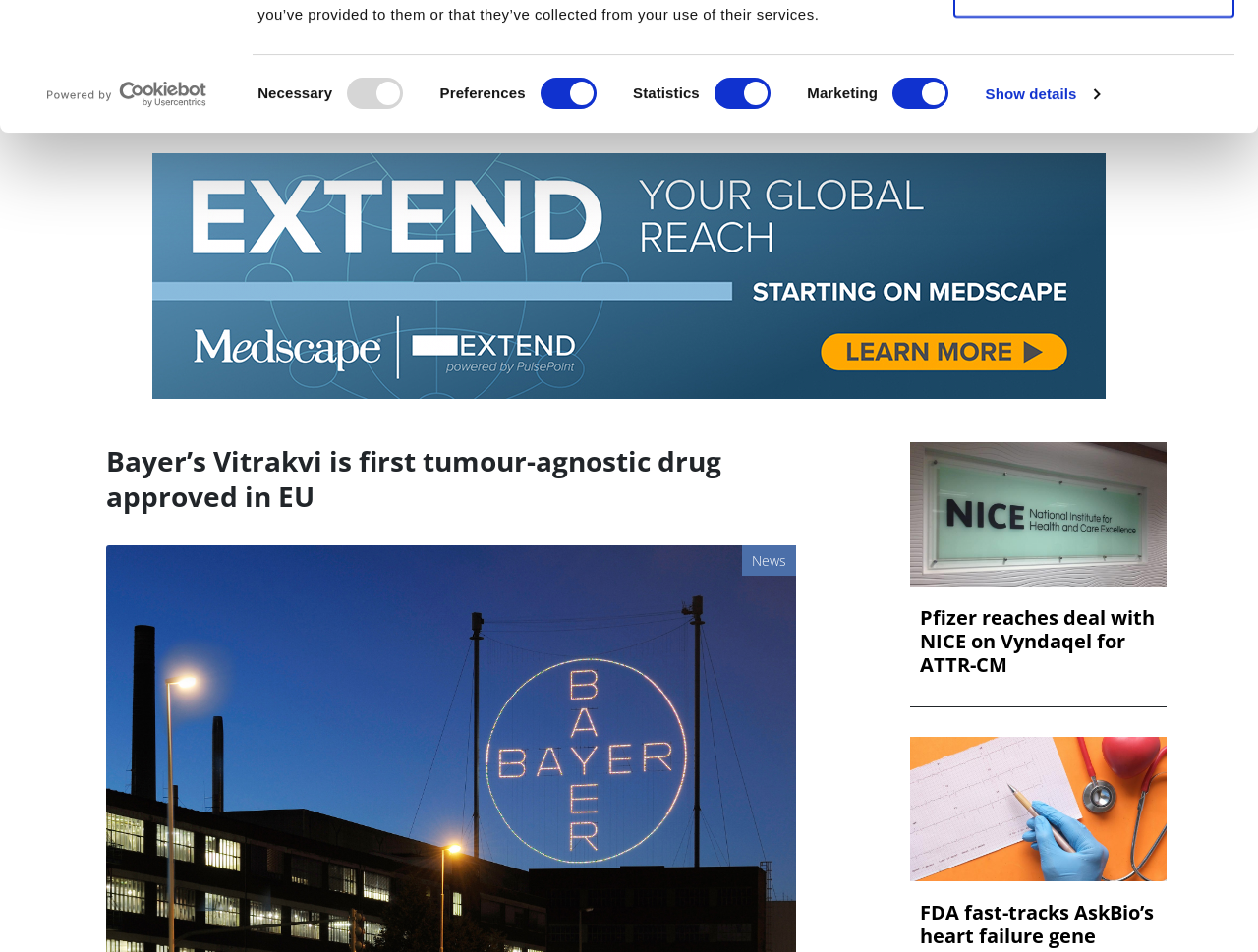Locate the bounding box coordinates of the clickable region to complete the following instruction: "Click the 'Home' button."

[0.066, 0.054, 0.257, 0.116]